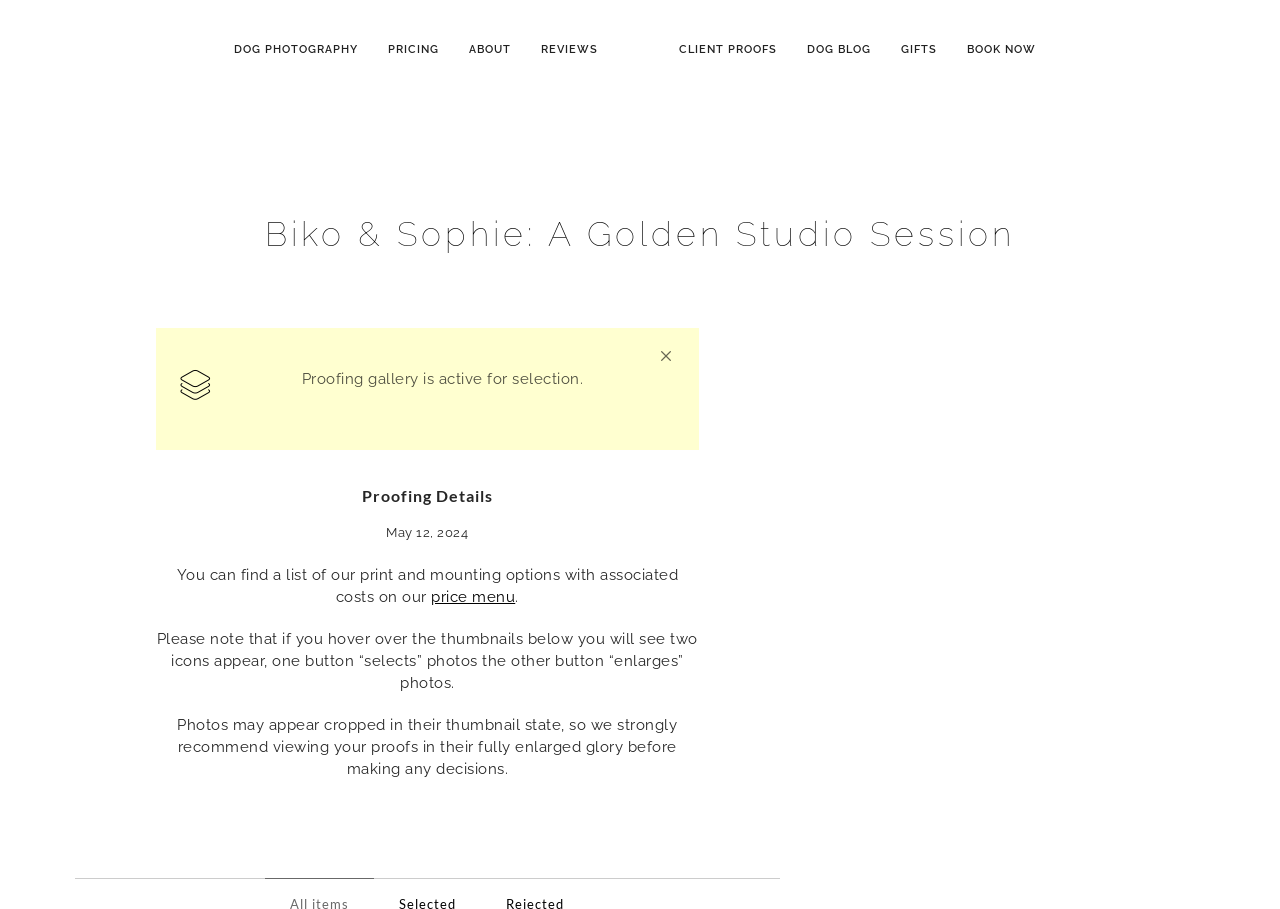Locate the bounding box coordinates of the area where you should click to accomplish the instruction: "Click on the link to get Unity".

None